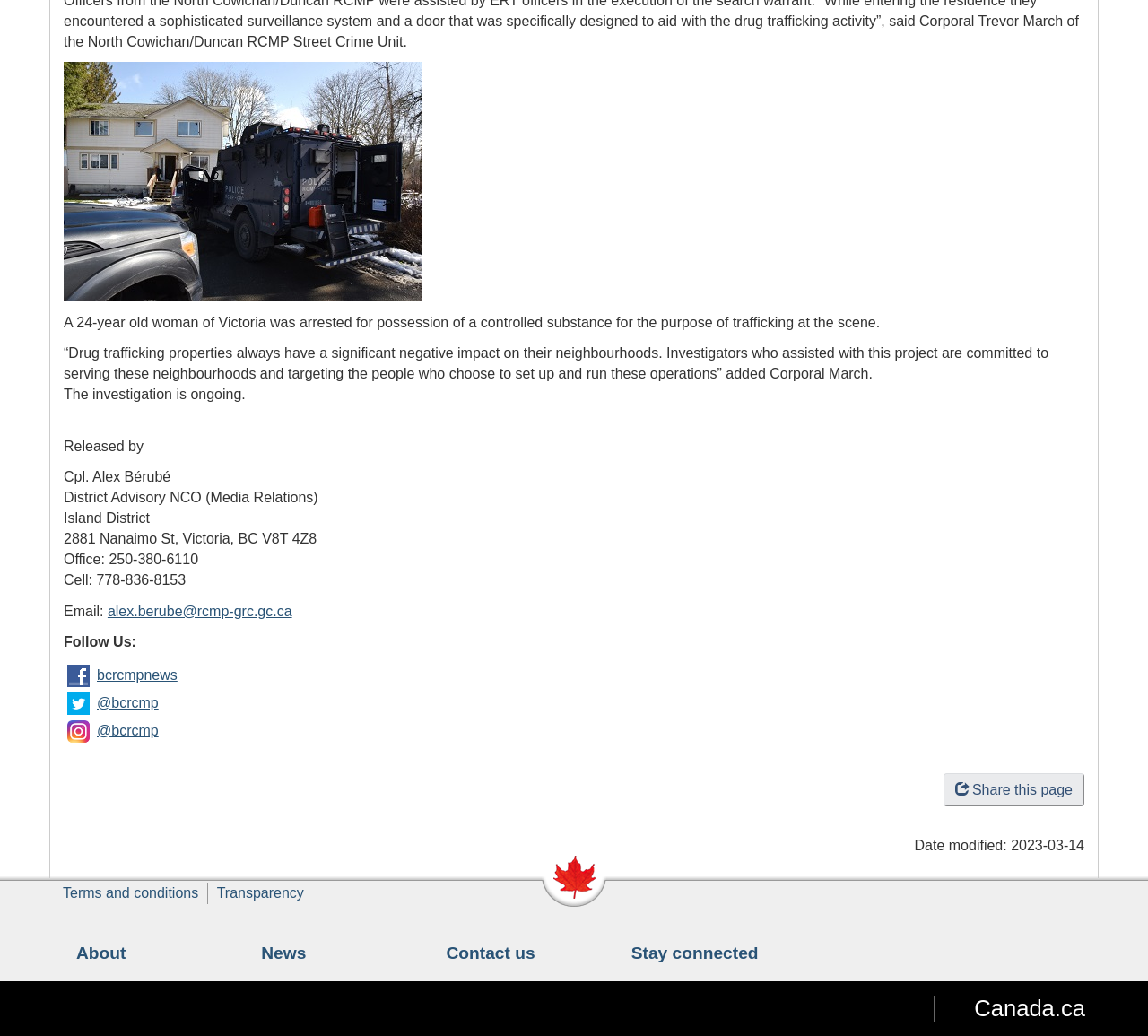For the given element description alex.berube@rcmp-grc.gc.ca, determine the bounding box coordinates of the UI element. The coordinates should follow the format (top-left x, top-left y, bottom-right x, bottom-right y) and be within the range of 0 to 1.

[0.094, 0.582, 0.254, 0.597]